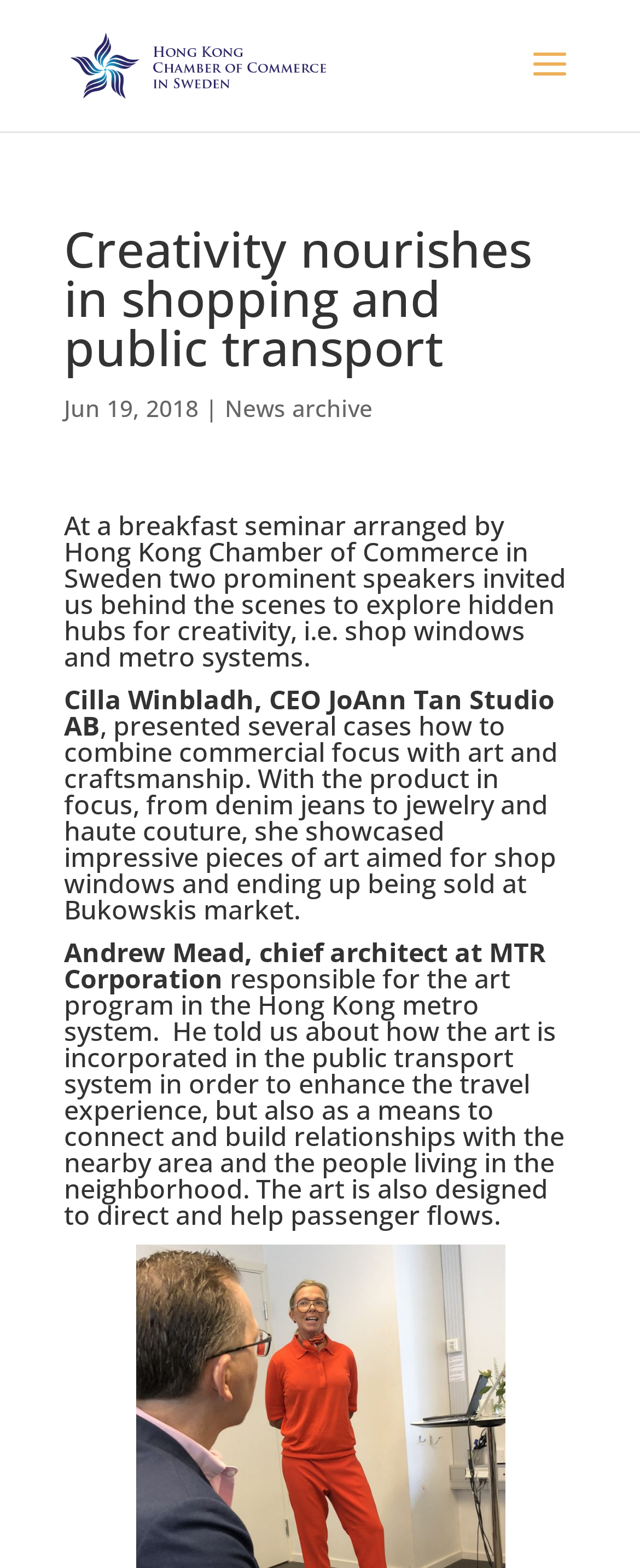Answer the following query with a single word or phrase:
What is the purpose of the art in the Hong Kong metro system?

To enhance travel experience